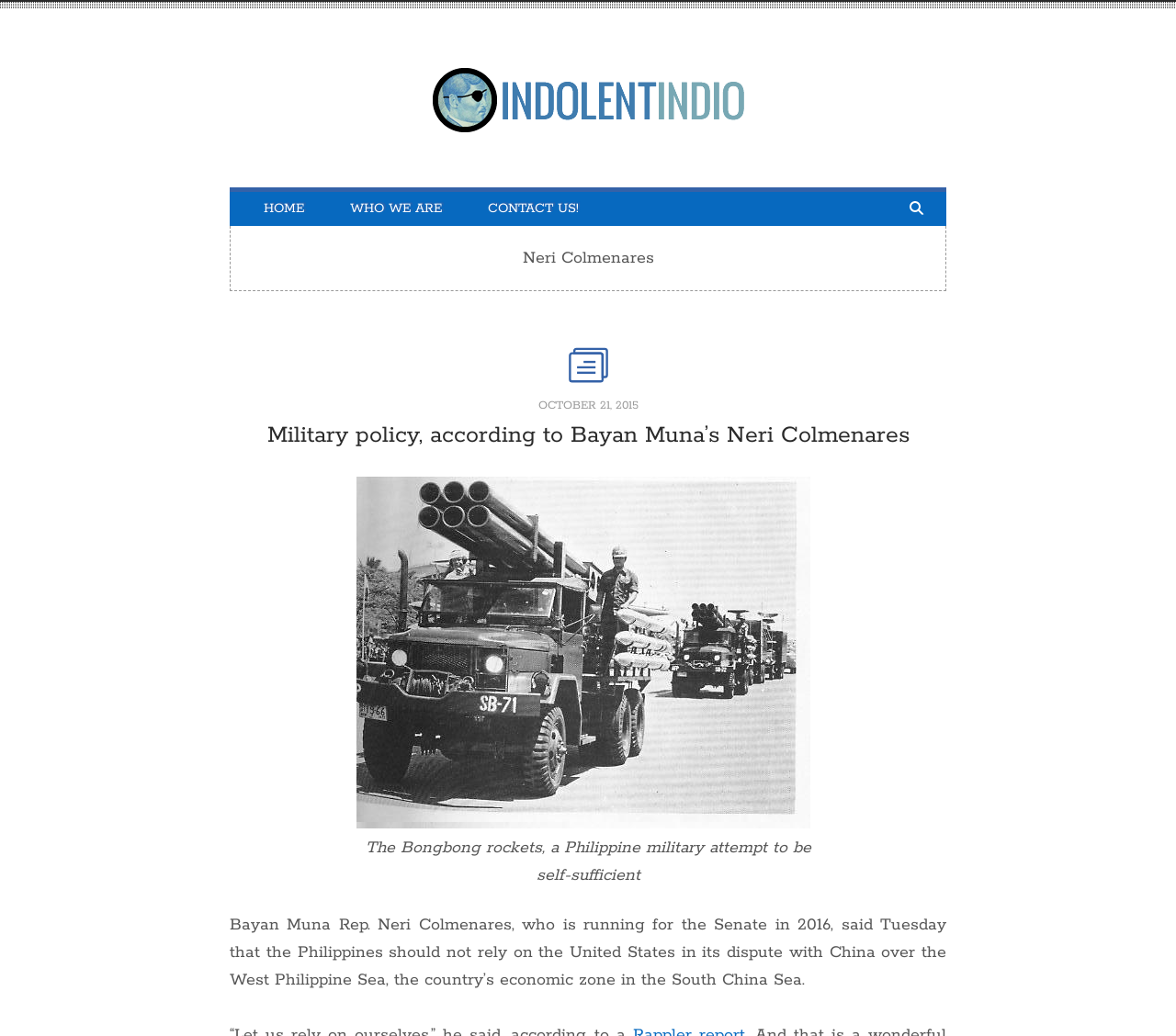Craft a detailed narrative of the webpage's structure and content.

The webpage is about Neri Colmenares, an individual associated with Indolent Indio. At the top, there is a heading with the title "Indolent Indio" accompanied by an image with the same name. Below this, there are four links: "SKIP TO CONTENT", "HOME", "WHO WE ARE", and "CONTACT US!", aligned horizontally.

On the right side of the page, there is a search box with a label "Search for:". 

The main content of the page is divided into sections. The first section has a heading "Neri Colmenares" followed by a subheading "Military policy, according to Bayan Muna’s Neri Colmenares", which is a link. Below this, there is a time stamp "OCTOBER 21, 2015". 

The next section has a link "bongbong" accompanied by an image with the same name, which has a caption "The Bongbong rockets, a Philippine military attempt to be self-sufficient". 

The main article starts below this, with a paragraph of text discussing Bayan Muna Rep. Neri Colmenares' views on the Philippines' dispute with China over the West Philippine Sea.